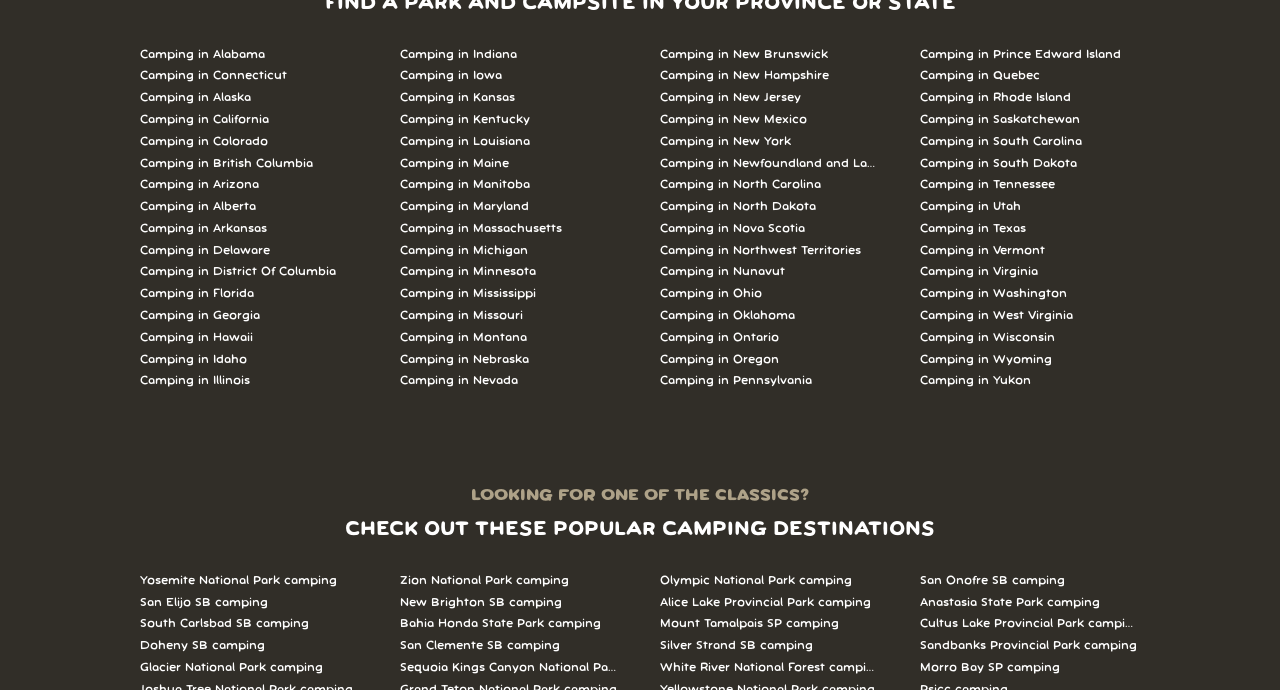Please answer the following question using a single word or phrase: How many camping locations are listed on this webpage?

Over 50